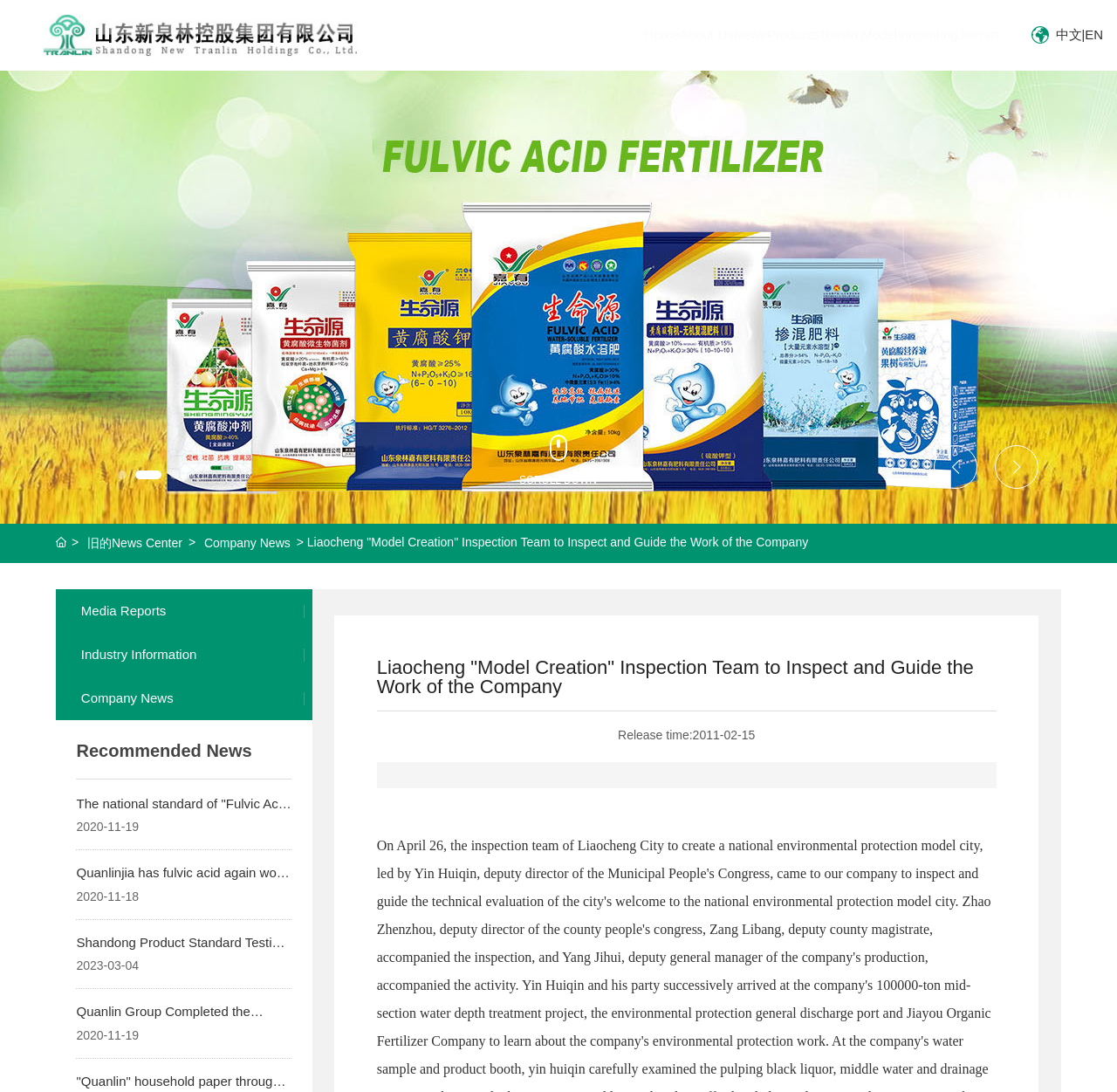Respond with a single word or phrase for the following question: 
What is the language of the webpage?

English